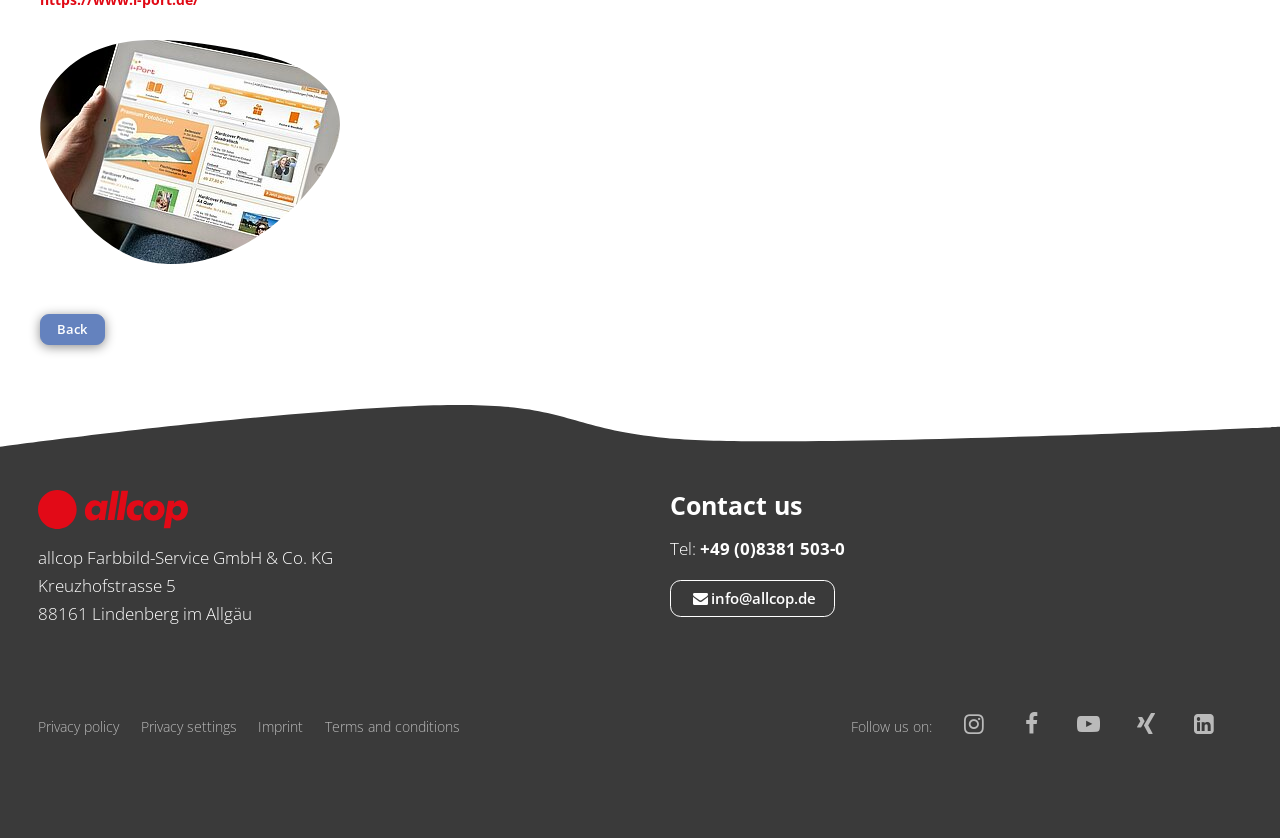Given the element description Sample Page, identify the bounding box coordinates for the UI element on the webpage screenshot. The format should be (top-left x, top-left y, bottom-right x, bottom-right y), with values between 0 and 1.

None